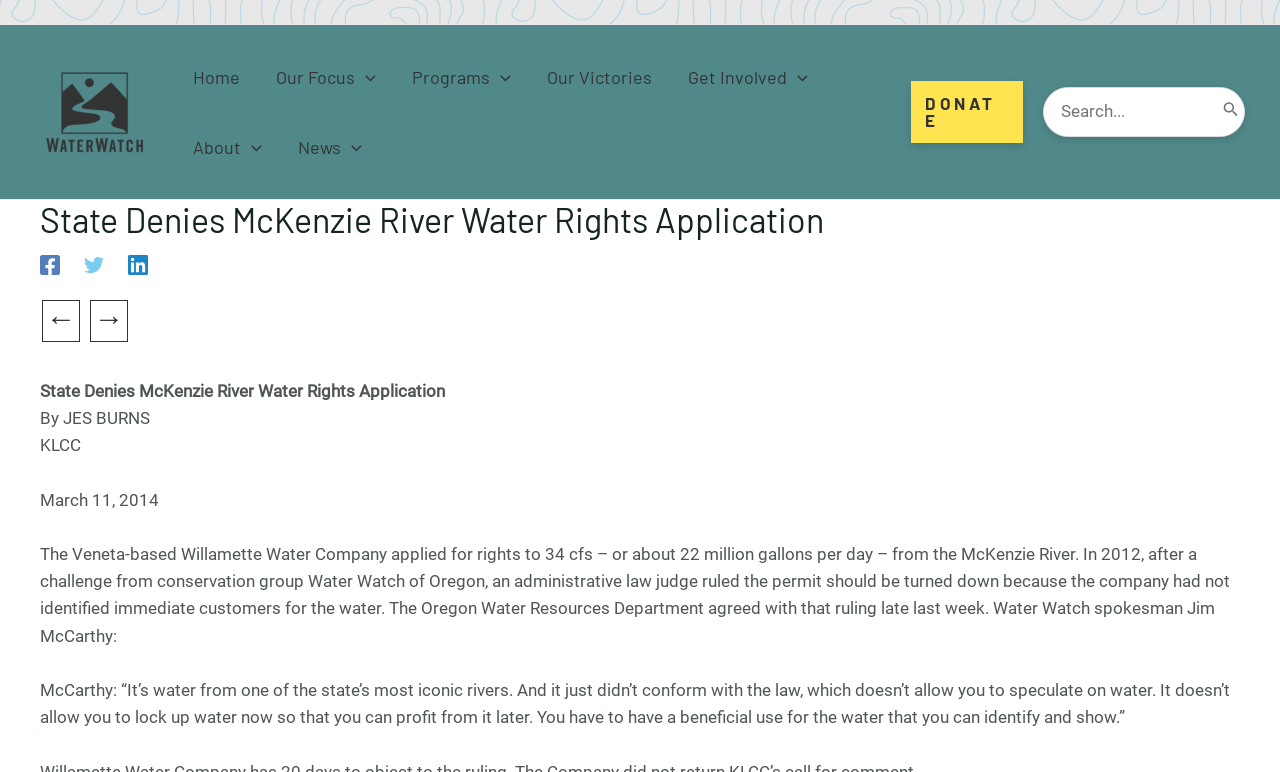Who is the author of the article?
From the image, provide a succinct answer in one word or a short phrase.

JES BURNS